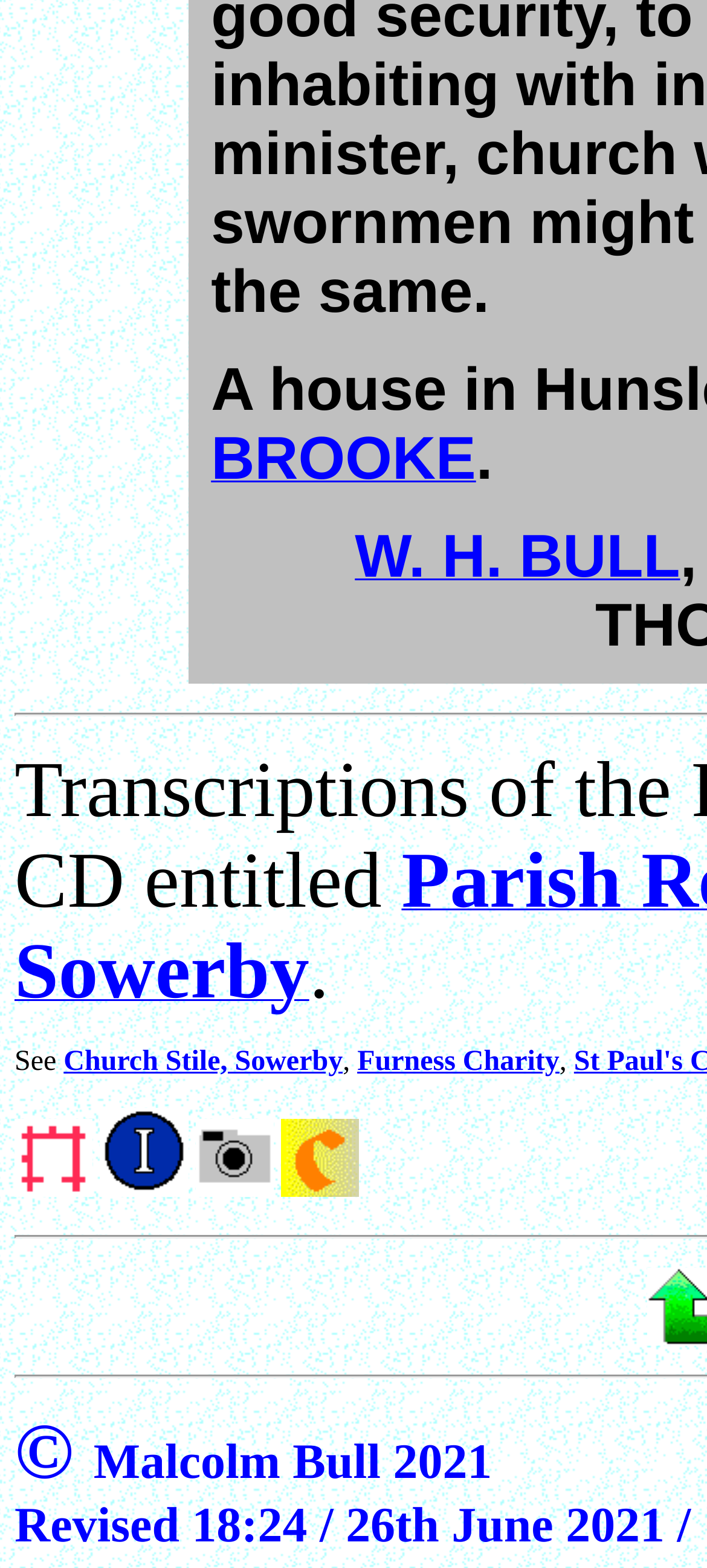What type of building is the subject of the webpage?
Provide an in-depth and detailed answer to the question.

The type of building can be found in the link element with the text 'Grade I Listed building' on the webpage, which suggests that the building is a Grade I Listed building.